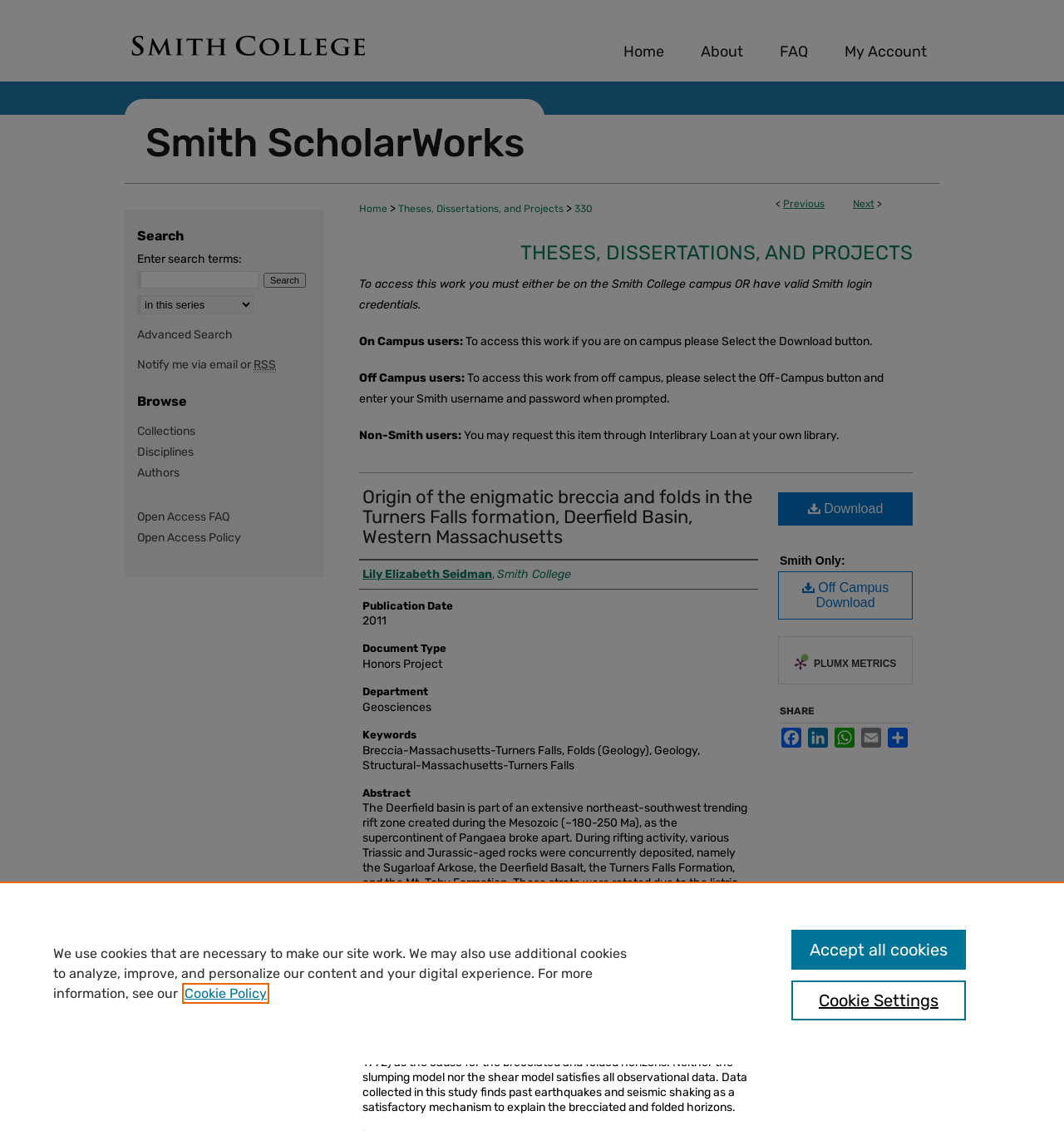Identify the bounding box for the given UI element using the description provided. Coordinates should be in the format (top-left x, top-left y, bottom-right x, bottom-right y) and must be between 0 and 1. Here is the description: Open Access FAQ

[0.129, 0.451, 0.305, 0.463]